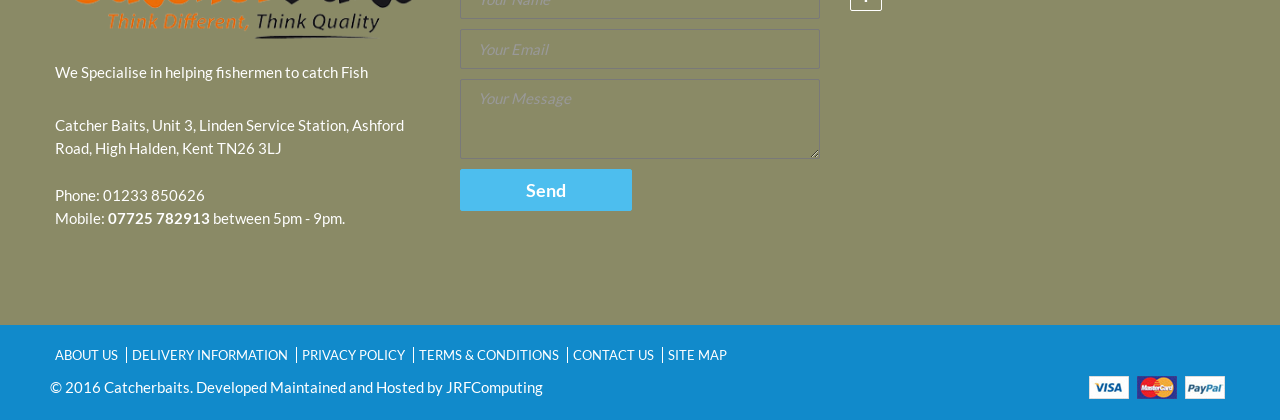What is the company address?
Answer the question with a single word or phrase, referring to the image.

Unit 3, Linden Service Station, Ashford Road, High Halden, Kent TN26 3LJ